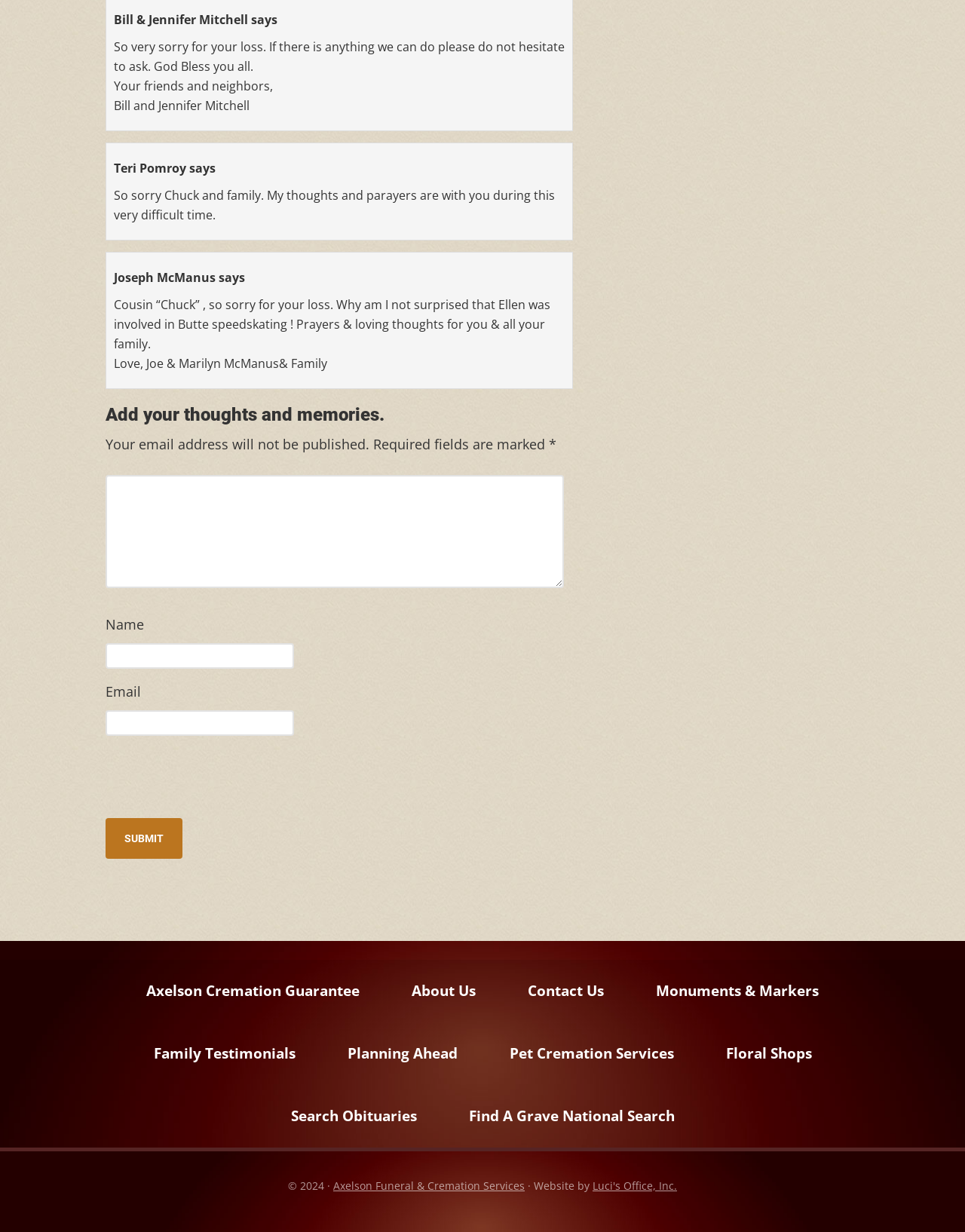Identify the bounding box coordinates for the element you need to click to achieve the following task: "Contact Us". The coordinates must be four float values ranging from 0 to 1, formatted as [left, top, right, bottom].

[0.522, 0.779, 0.651, 0.83]